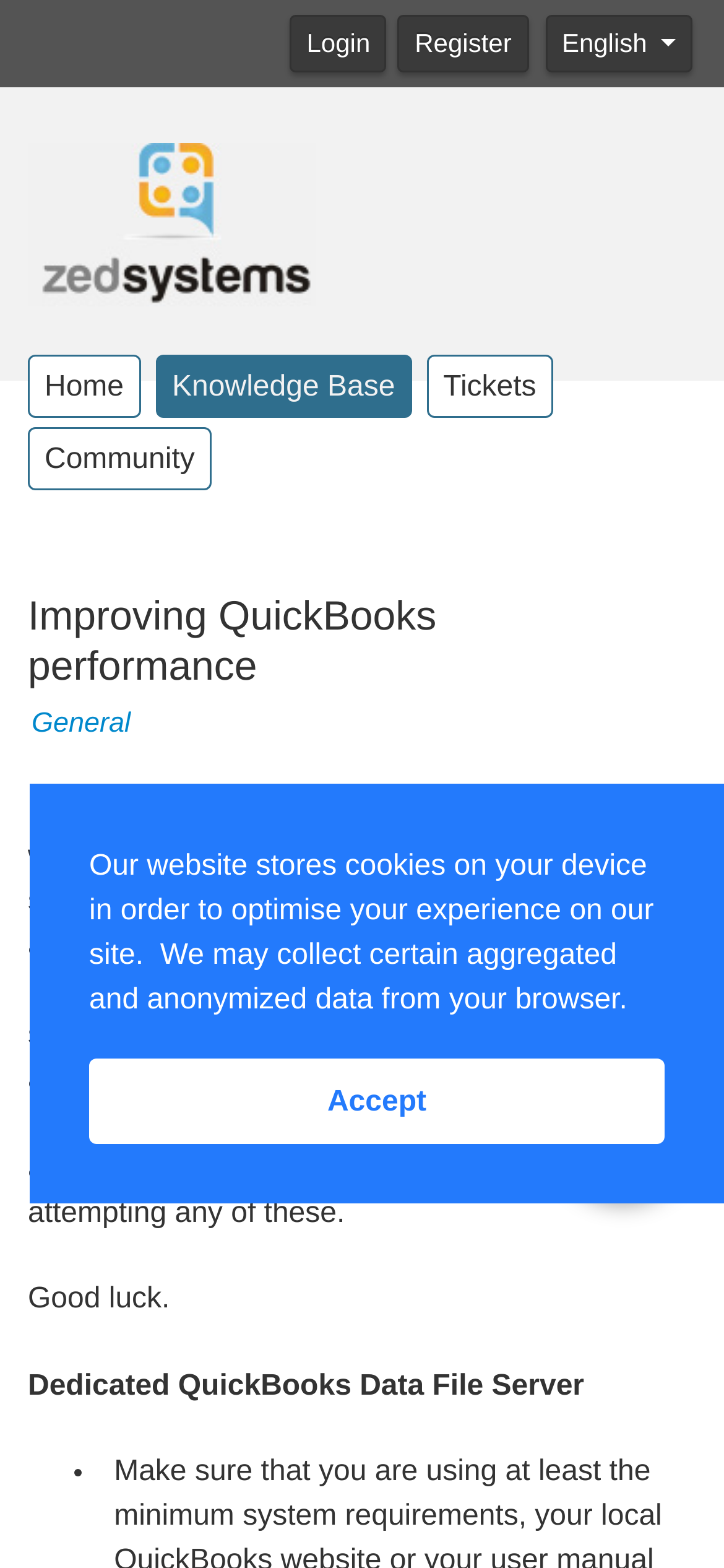Using the element description provided, determine the bounding box coordinates in the format (top-left x, top-left y, bottom-right x, bottom-right y). Ensure that all values are floating point numbers between 0 and 1. Element description: Live Chat is OFFLINE

[0.649, 0.774, 0.949, 0.799]